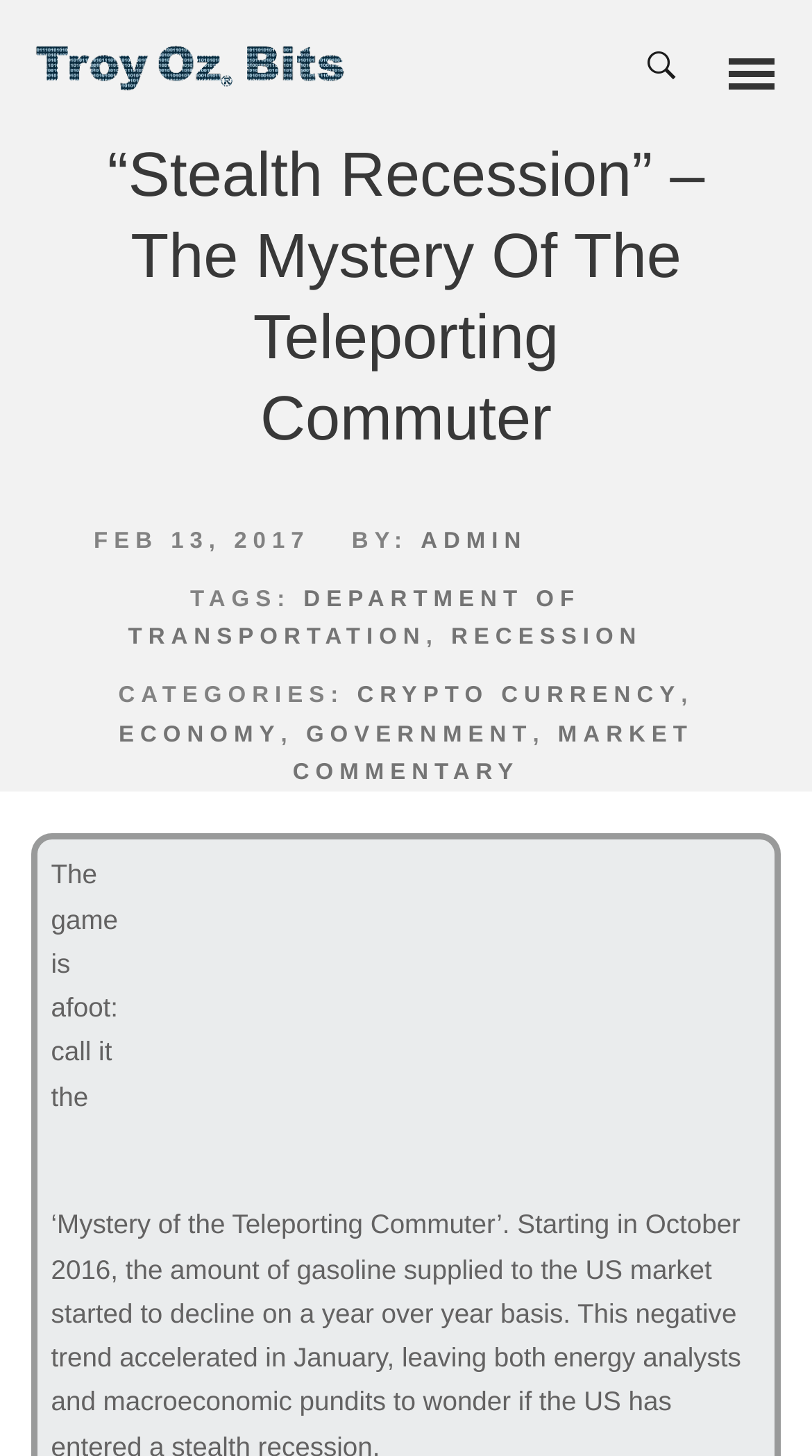Locate the bounding box coordinates of the element to click to perform the following action: 'View the image'. The coordinates should be given as four float values between 0 and 1, in the form of [left, top, right, bottom].

[0.168, 0.586, 0.937, 0.826]